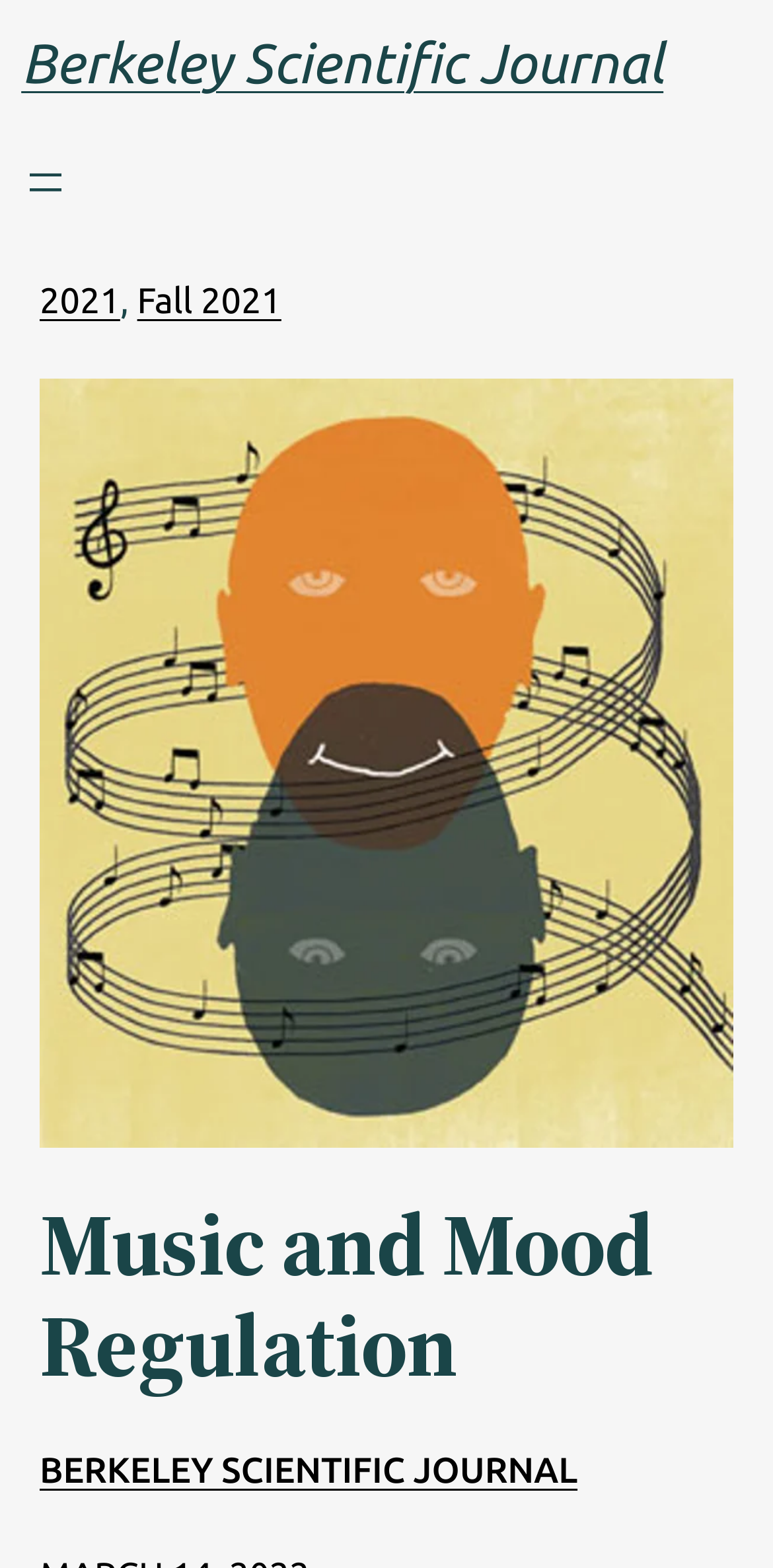Given the description "Berkeley Scientific Journal", determine the bounding box of the corresponding UI element.

[0.051, 0.926, 0.747, 0.951]